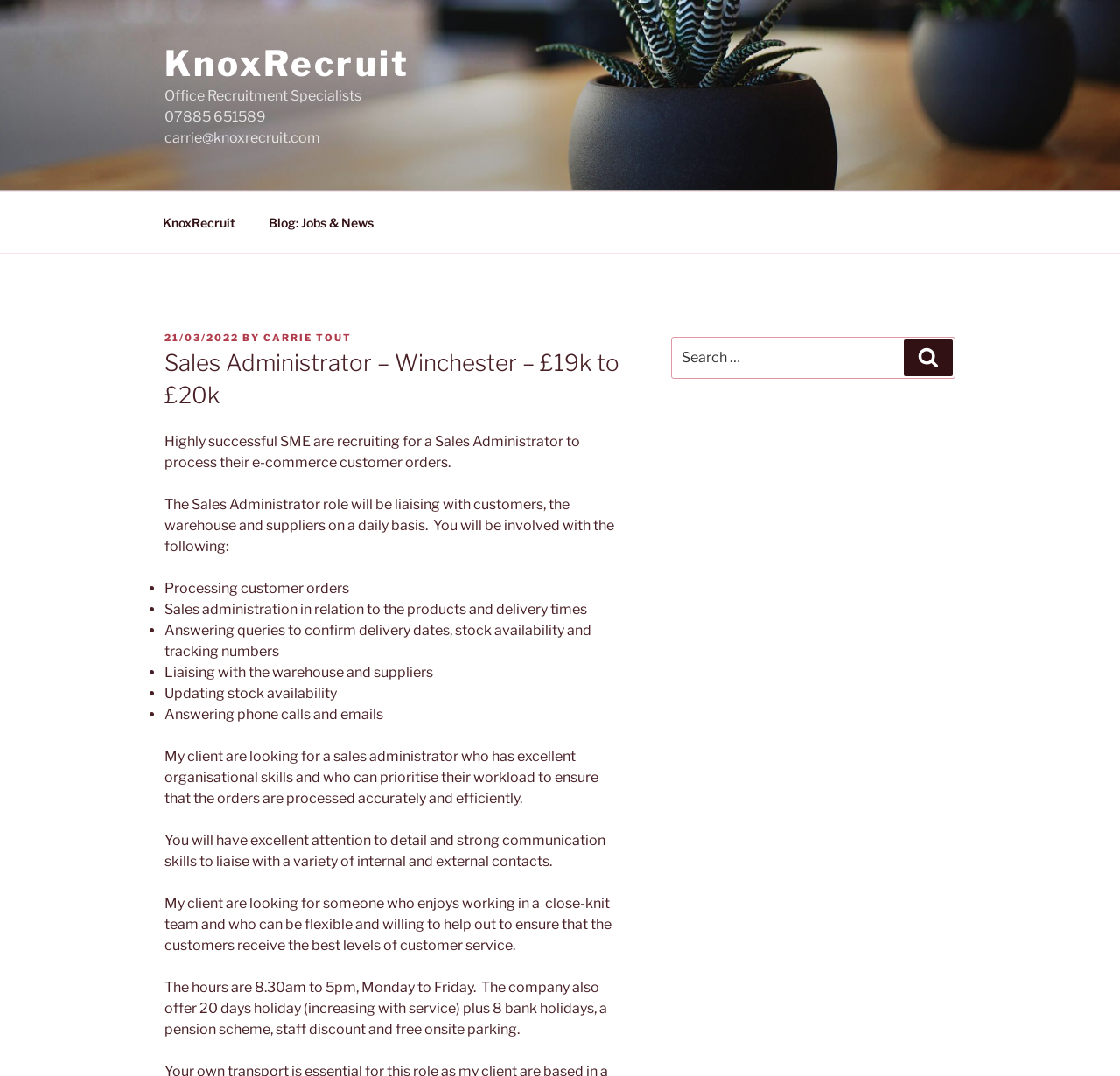What is the job title of the recruitment?
Using the details shown in the screenshot, provide a comprehensive answer to the question.

The job title can be found in the heading of the webpage, which is 'Sales Administrator – Winchester – £19k to £20k'. This heading is located at the top of the webpage and is the main title of the job recruitment.